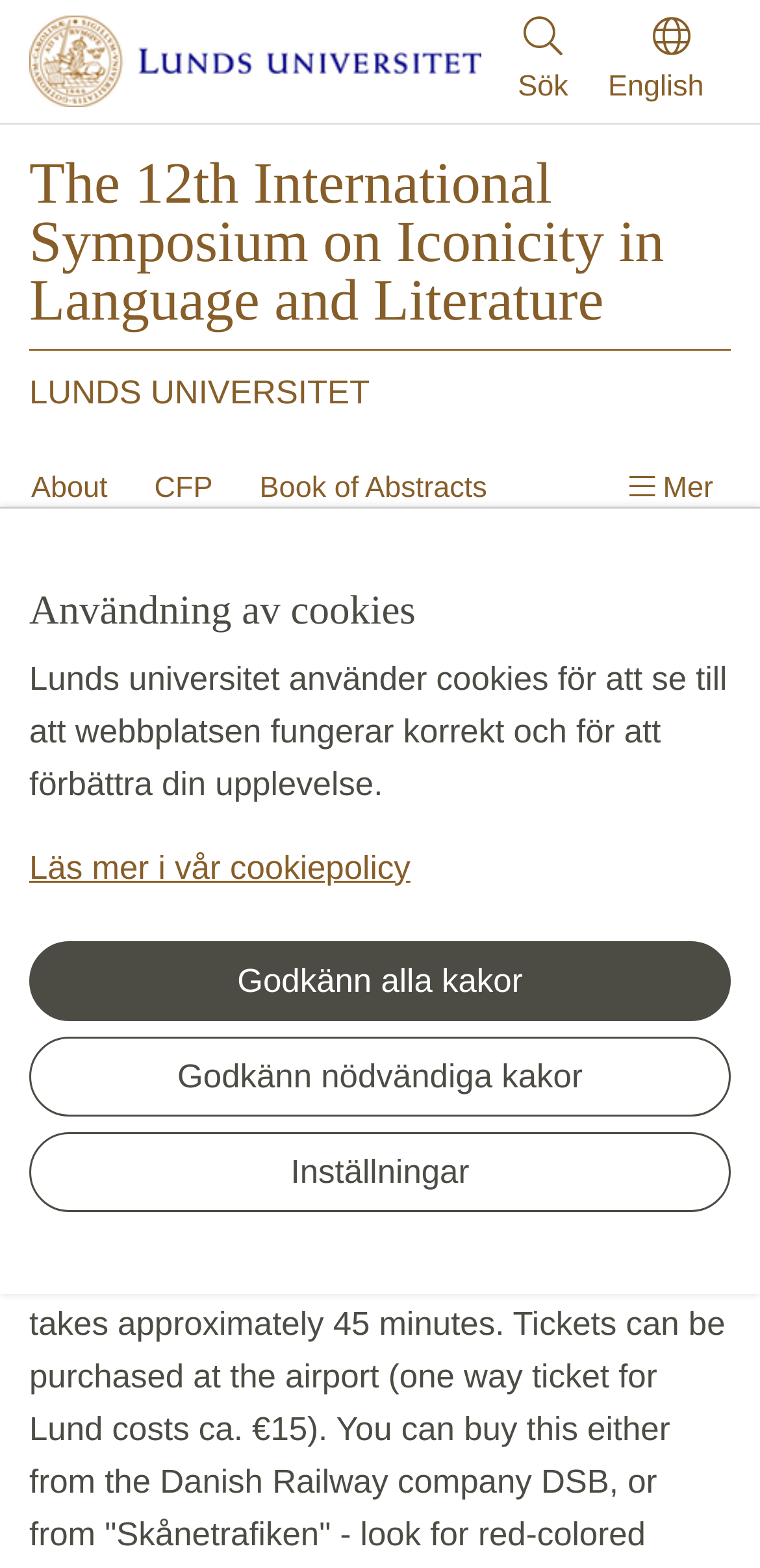Locate the UI element described by Läs mer i vår cookiepolicy and provide its bounding box coordinates. Use the format (top-left x, top-left y, bottom-right x, bottom-right y) with all values as floating point numbers between 0 and 1.

[0.038, 0.541, 0.54, 0.565]